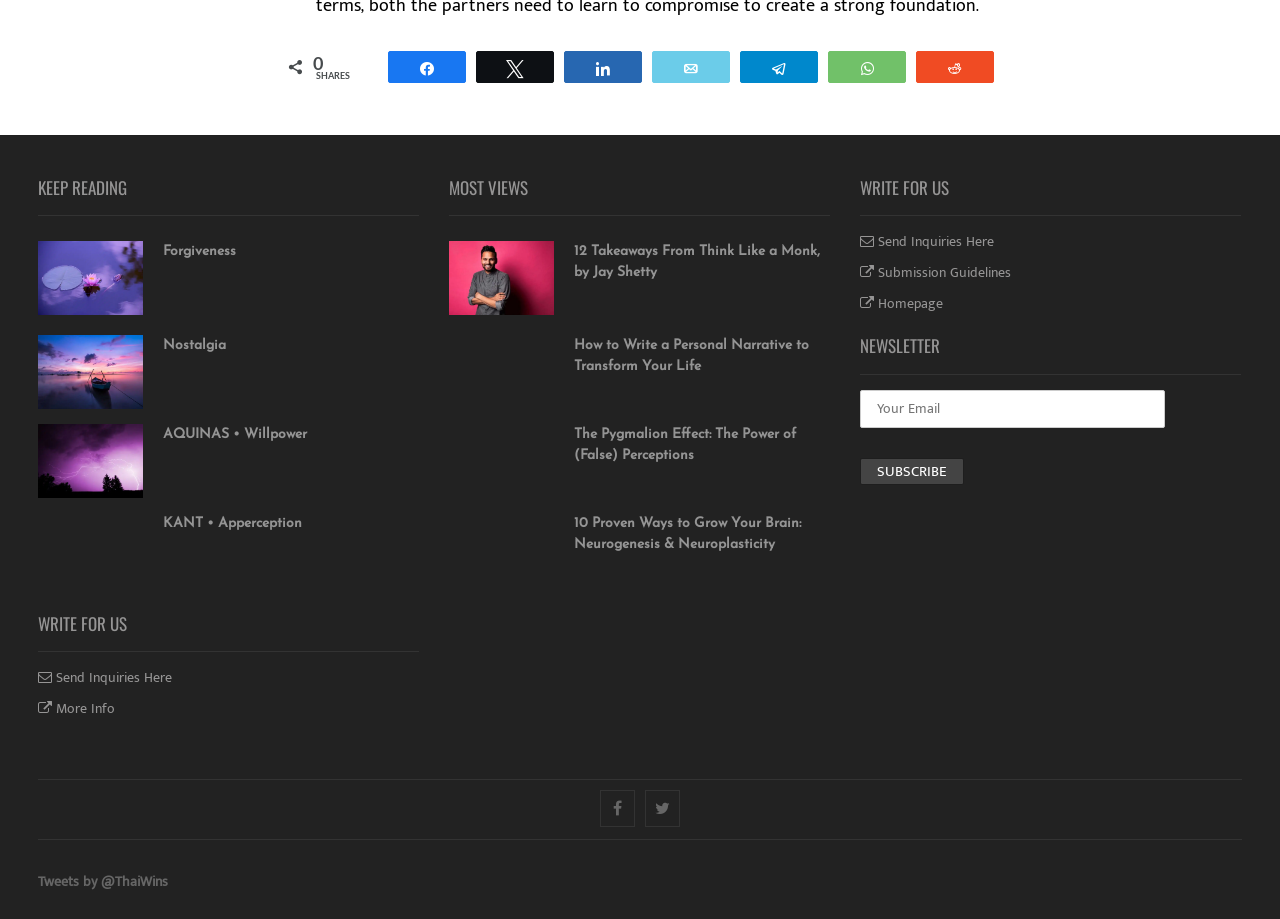Can you find the bounding box coordinates of the area I should click to execute the following instruction: "Subscribe to the newsletter"?

[0.672, 0.498, 0.753, 0.528]